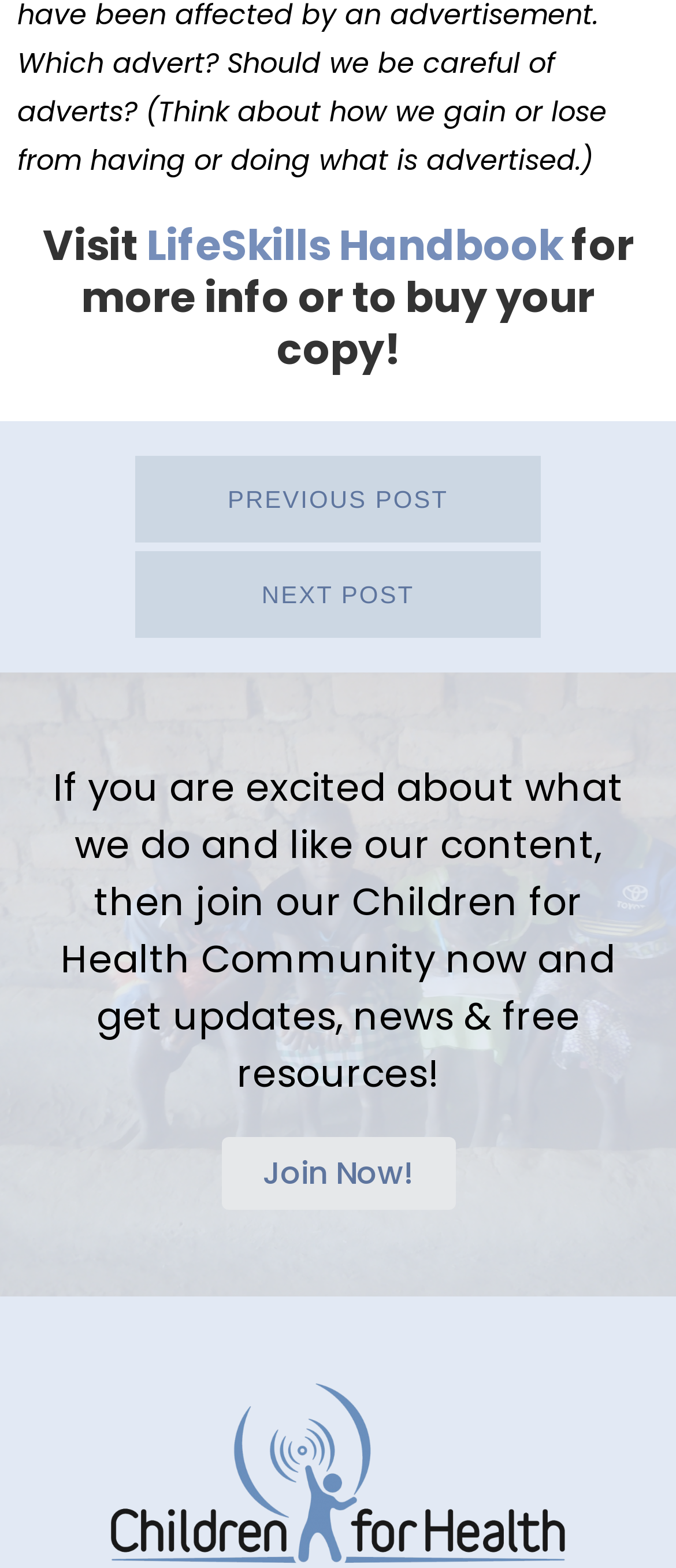Answer the question using only one word or a concise phrase: What is the purpose of the 'NEXT POST' button?

To navigate to the next post